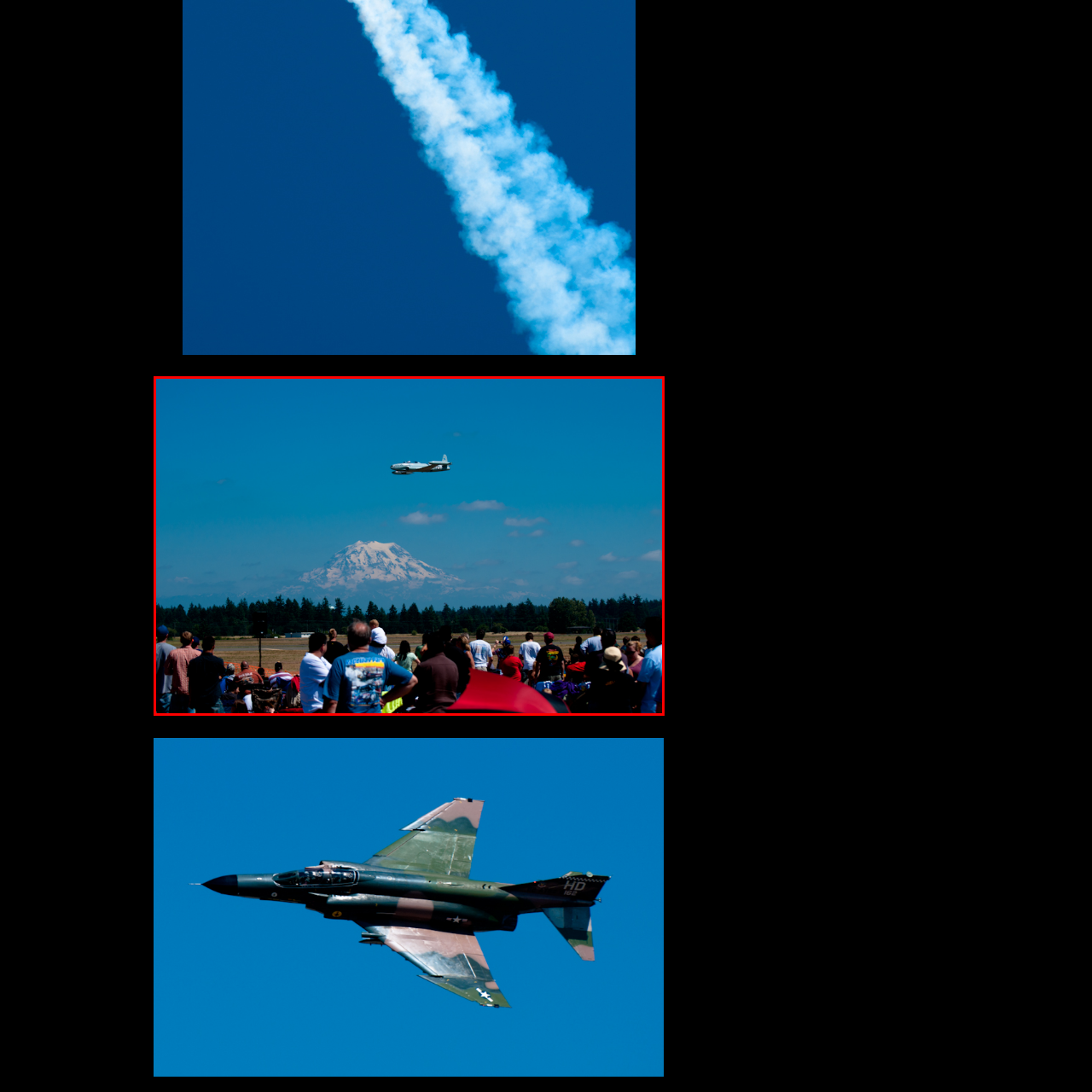Inspect the image surrounded by the red border and give a one-word or phrase answer to the question:
What is the attire of the spectators in the image?

casual